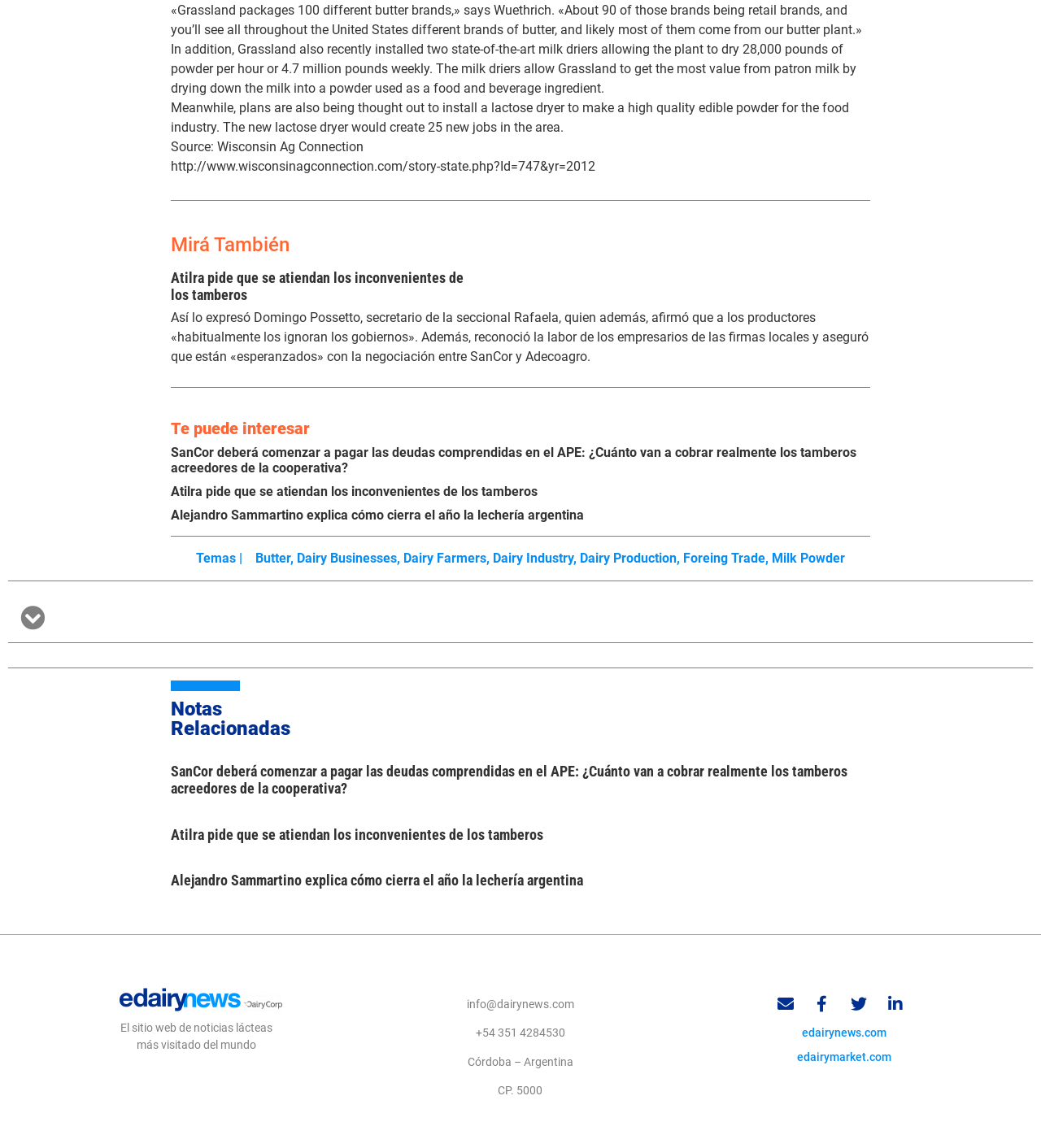For the element described, predict the bounding box coordinates as (top-left x, top-left y, bottom-right x, bottom-right y). All values should be between 0 and 1. Element description: Butter

[0.245, 0.479, 0.279, 0.493]